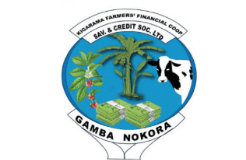Describe the image with as much detail as possible.

The image features the logo of the Engaruka Farmers' Financial Cooperative Sacco Ltd, prominently displayed against a vibrant blue background. The design incorporates several visual elements symbolizing agriculture and finance: in the center, there are illustrations of crops and trees, representing the agricultural focus of the cooperative. Flanking the crops are stacks of cash, which highlight the financial services offered to farmers. To the right, there is a depiction of a cow, embodying livestock farming. The logo is encircled by a banner that reads "GAMBA NOKORA," reinforcing the cooperative's identity and mission to support local farmers. This emblem serves as a visual testament to the cooperative’s commitment to enhancing the livelihoods of its members through sustainable agricultural and financial practices.